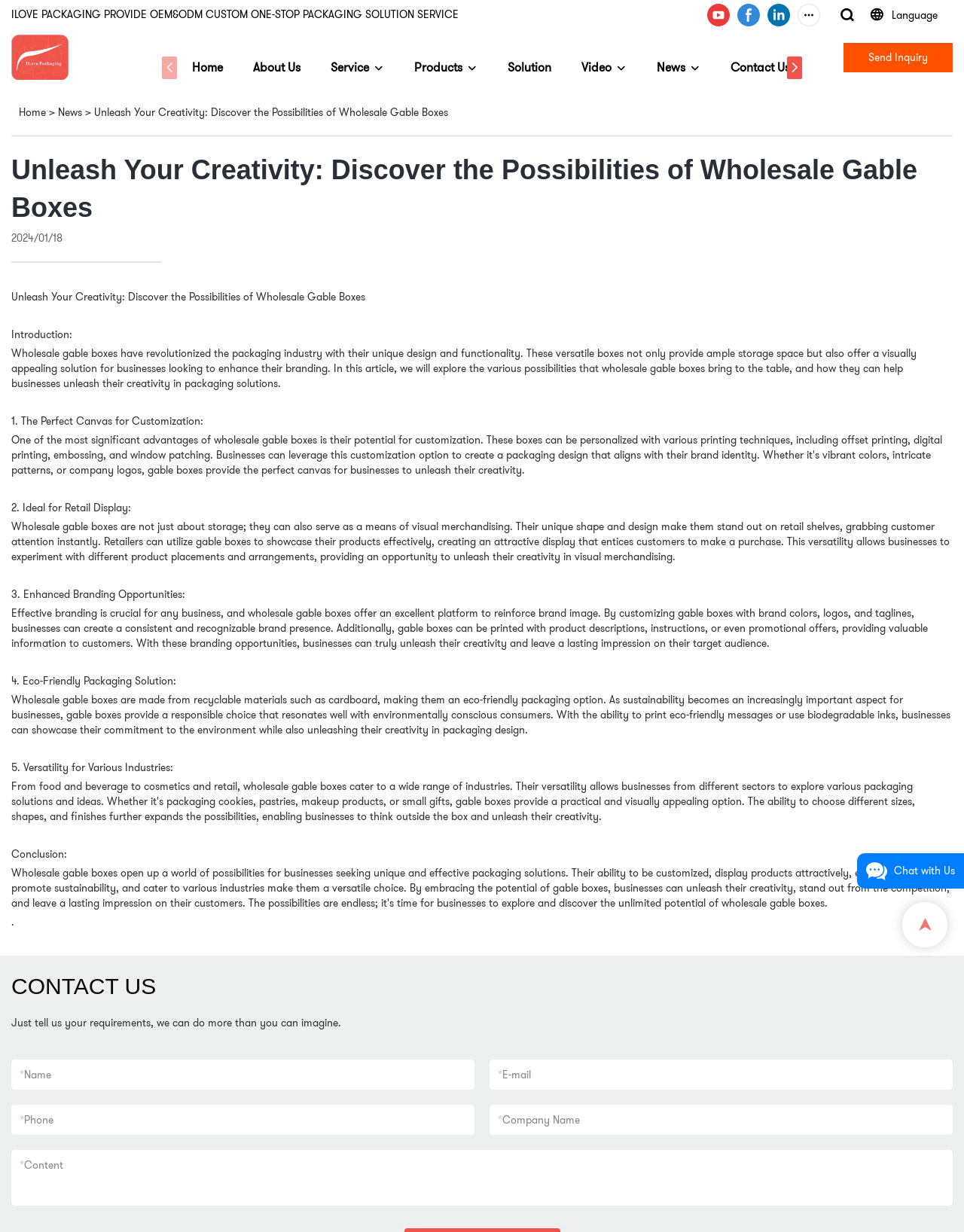What is the name of the company providing OEM&ODM custom one-stop packaging solution service?
Please provide a comprehensive answer based on the contents of the image.

The answer can be found in the StaticText element with OCR text 'ILOVE PACKAGING PROVIDE OEM&ODM CUSTOM ONE-STOP PACKAGING SOLUTION SERVICE' at the top of the webpage.